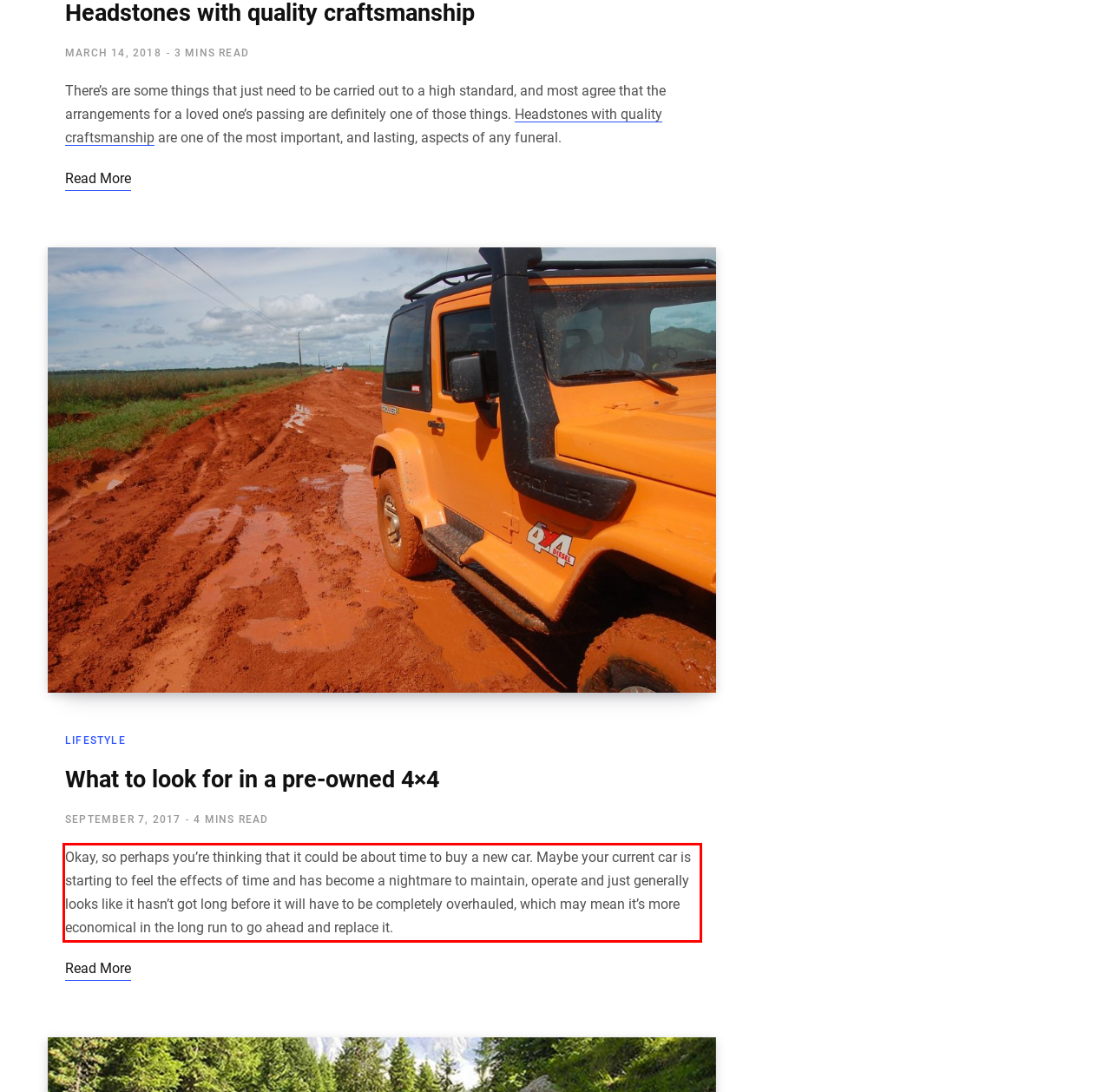You are provided with a screenshot of a webpage containing a red bounding box. Please extract the text enclosed by this red bounding box.

Okay, so perhaps you’re thinking that it could be about time to buy a new car. Maybe your current car is starting to feel the effects of time and has become a nightmare to maintain, operate and just generally looks like it hasn’t got long before it will have to be completely overhauled, which may mean it’s more economical in the long run to go ahead and replace it.